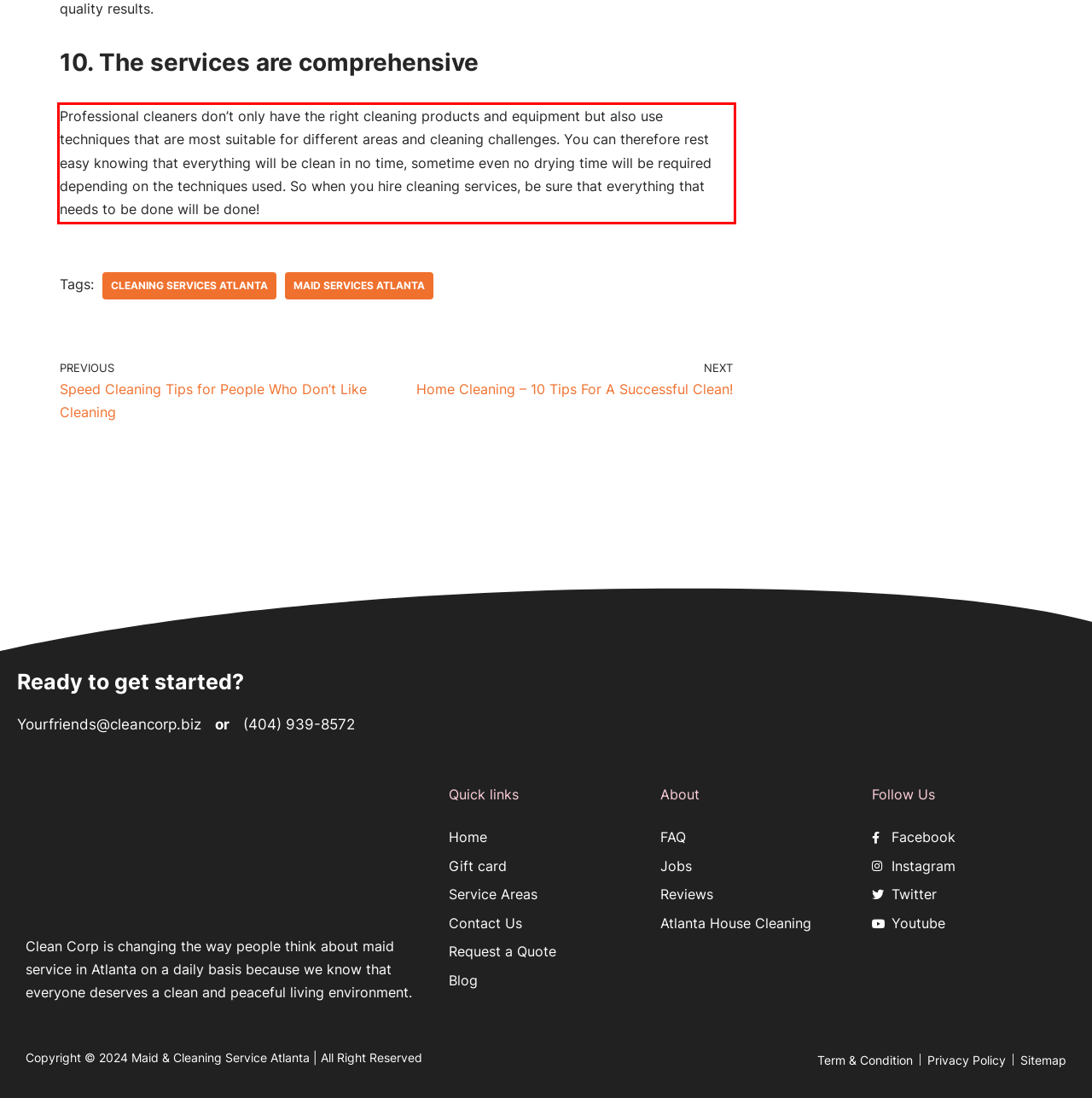You are provided with a screenshot of a webpage that includes a red bounding box. Extract and generate the text content found within the red bounding box.

Professional cleaners don’t only have the right cleaning products and equipment but also use techniques that are most suitable for different areas and cleaning challenges. You can therefore rest easy knowing that everything will be clean in no time, sometime even no drying time will be required depending on the techniques used. So when you hire cleaning services, be sure that everything that needs to be done will be done!